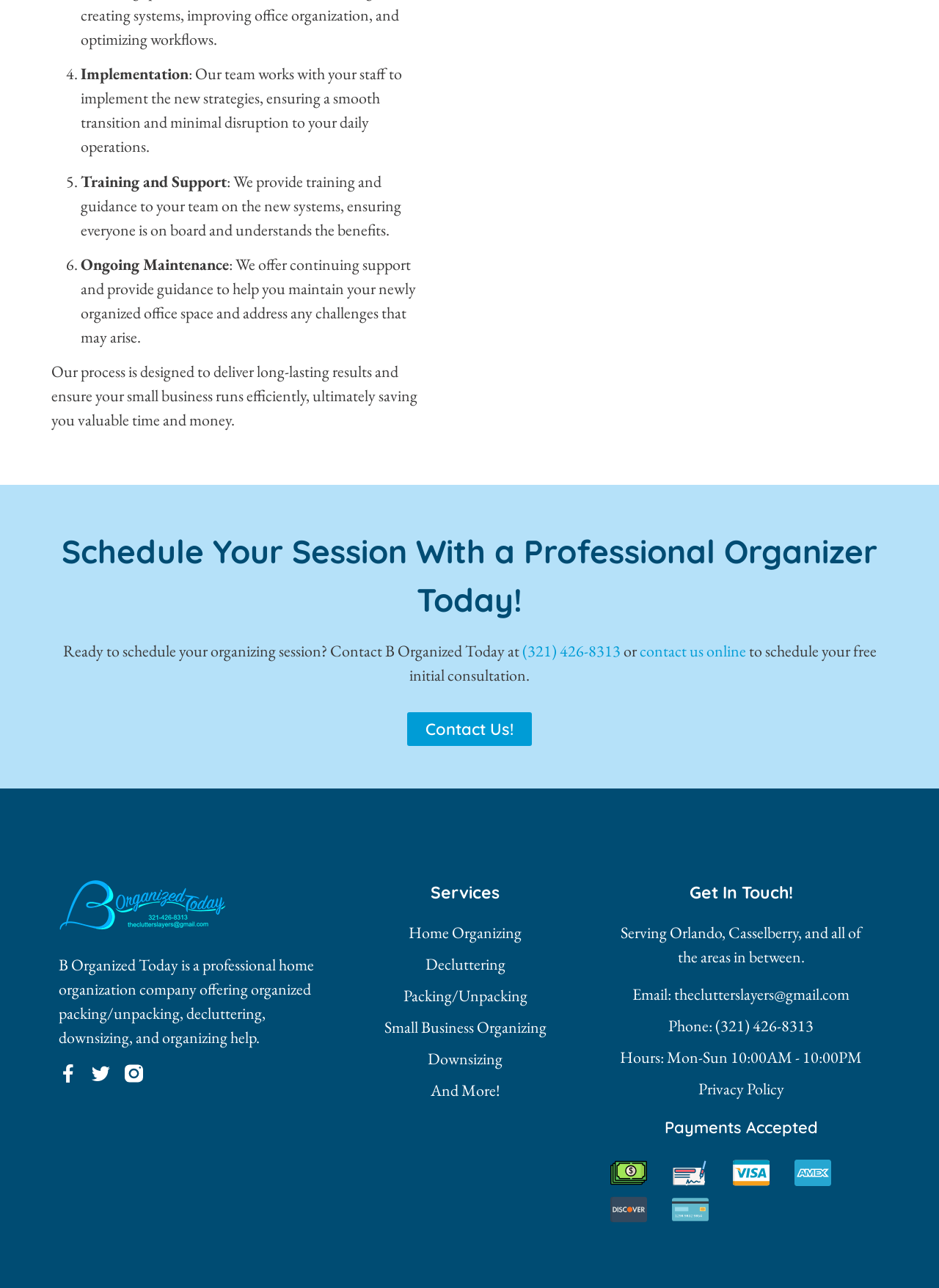What is the company name of the professional organizer?
Please craft a detailed and exhaustive response to the question.

I found the company name by looking at the logo and the text description near the logo, which says 'B Organized Today is a professional home organization company...'.